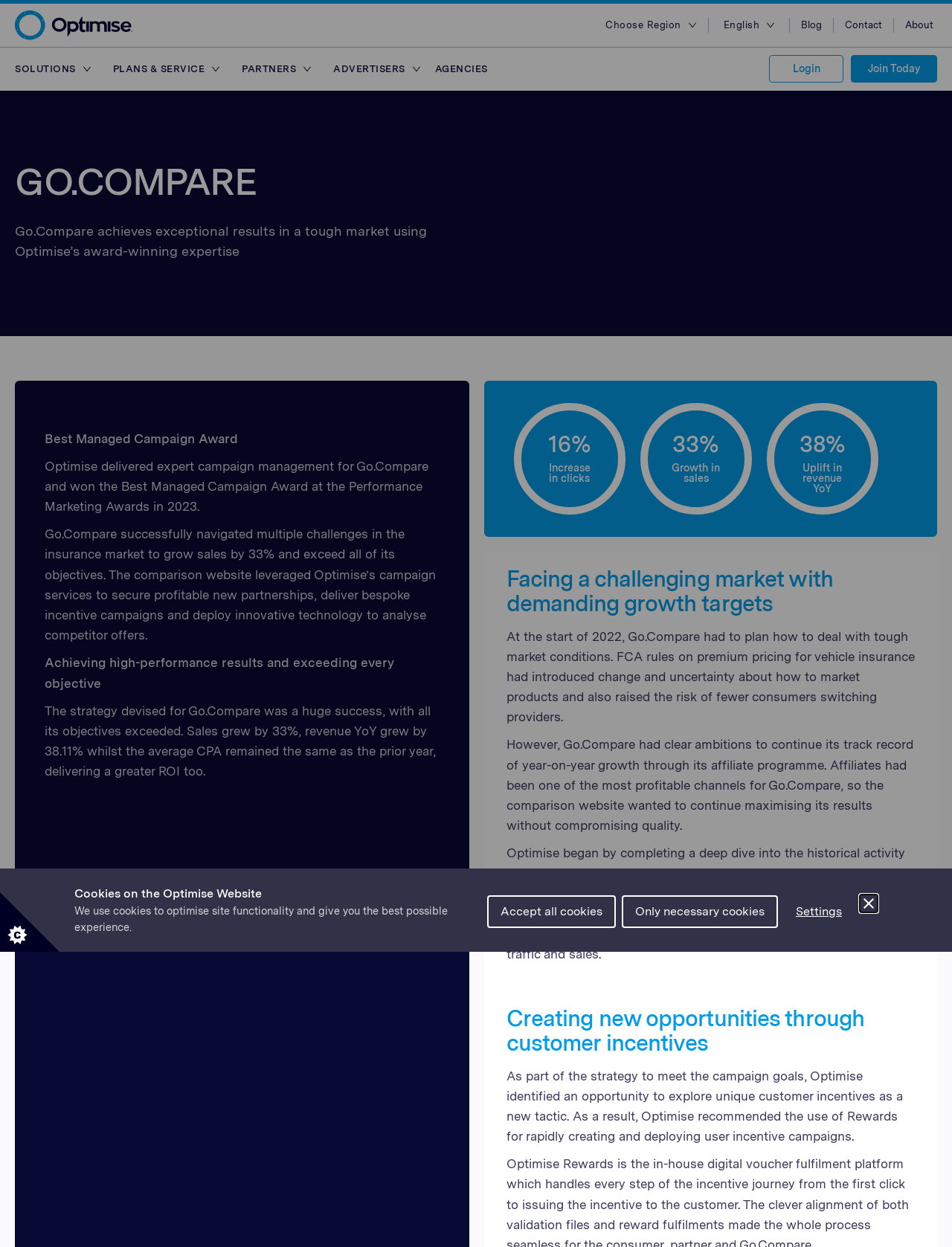Determine the bounding box coordinates of the clickable region to follow the instruction: "Explore Platform".

[0.026, 0.075, 0.103, 0.089]